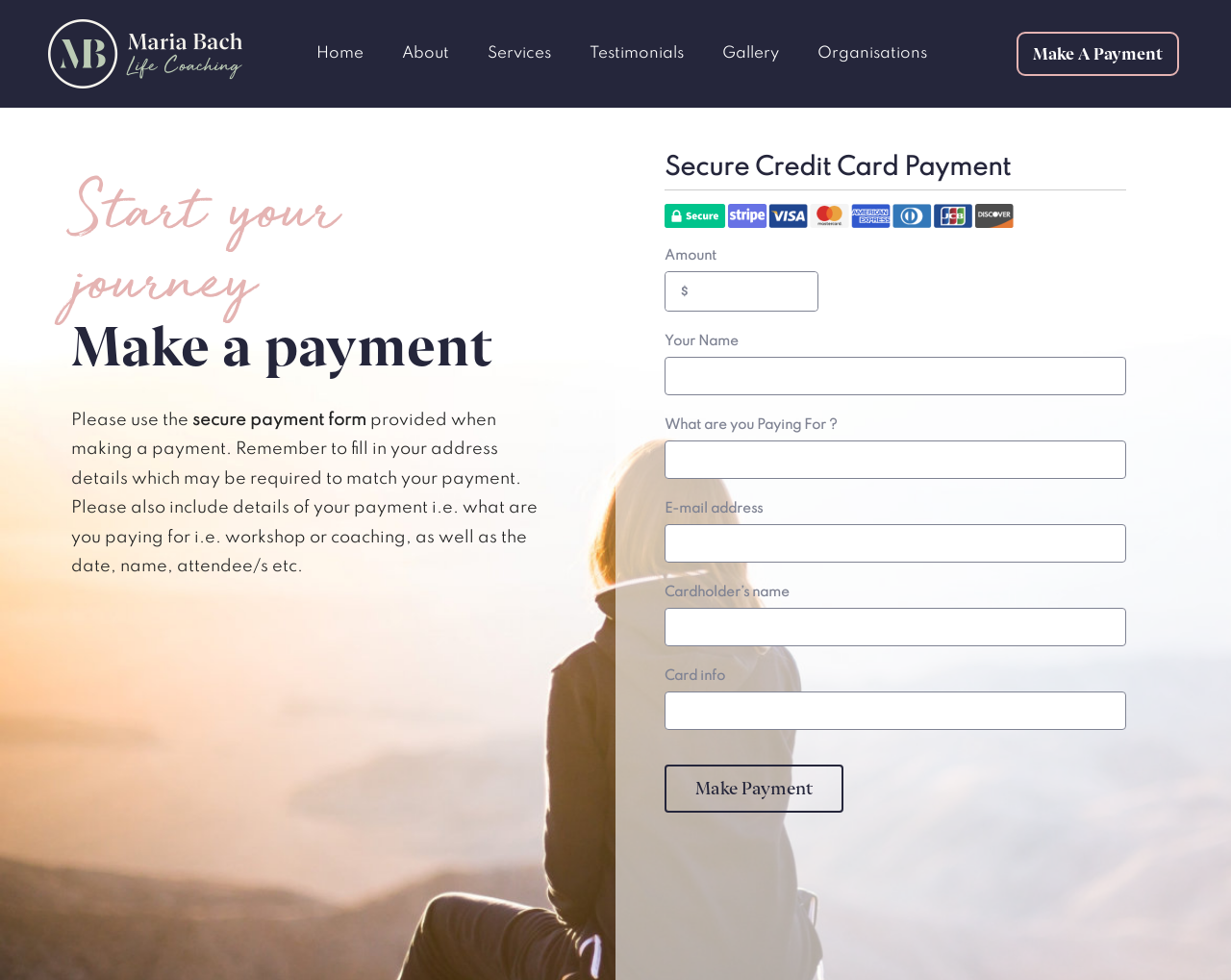What is the button at the bottom of the payment form for?
Look at the webpage screenshot and answer the question with a detailed explanation.

The button at the bottom of the payment form is labeled 'Make Payment', indicating that it is used to submit the payment details and complete the payment process.